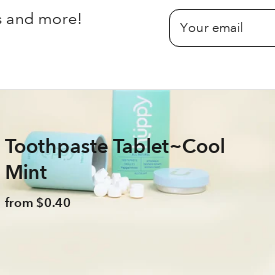What is the starting price of the product?
Using the visual information, reply with a single word or short phrase.

$0.40